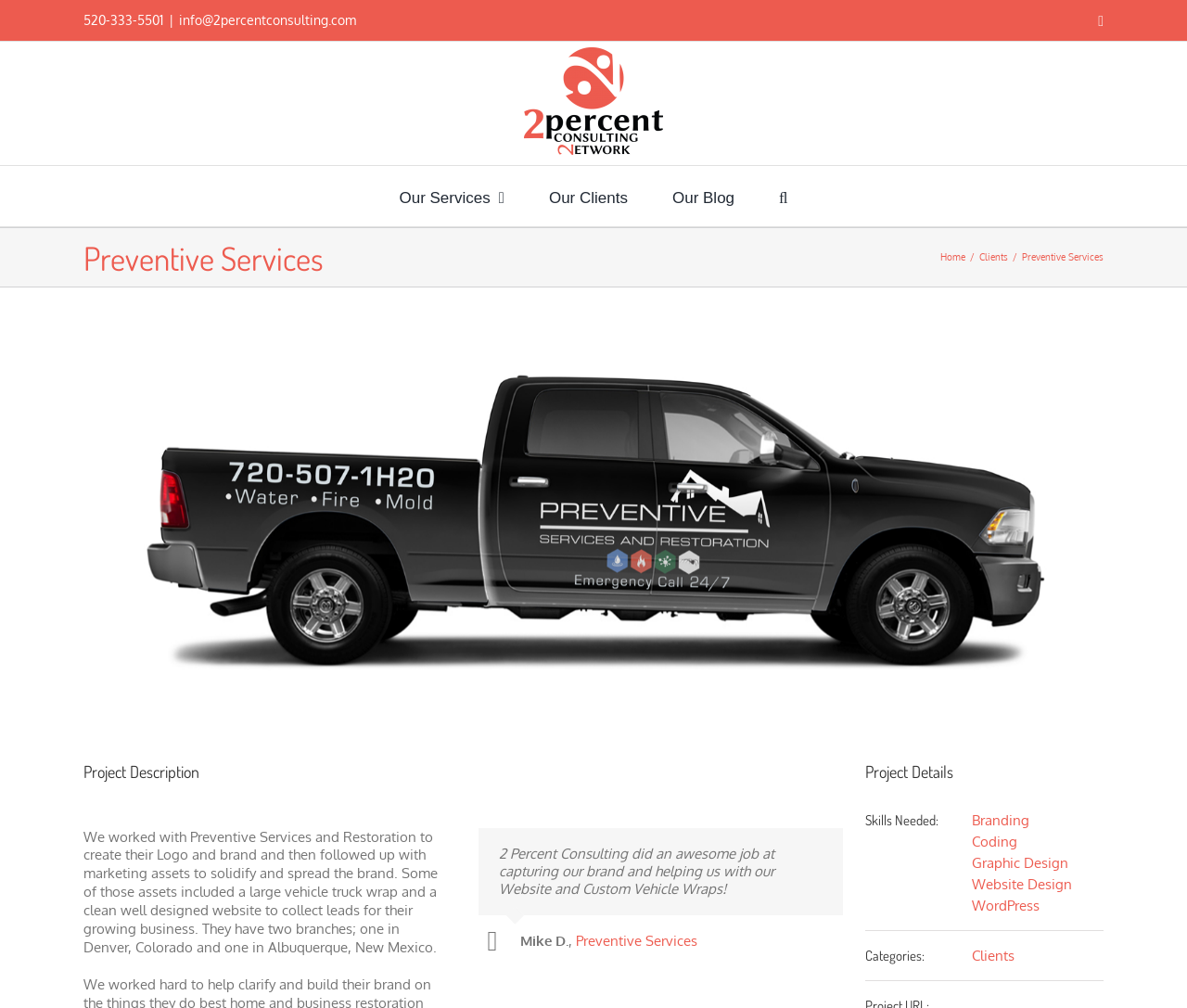Find the bounding box coordinates for the area that must be clicked to perform this action: "Send an email to info@2percentconsulting.com".

[0.151, 0.012, 0.3, 0.028]